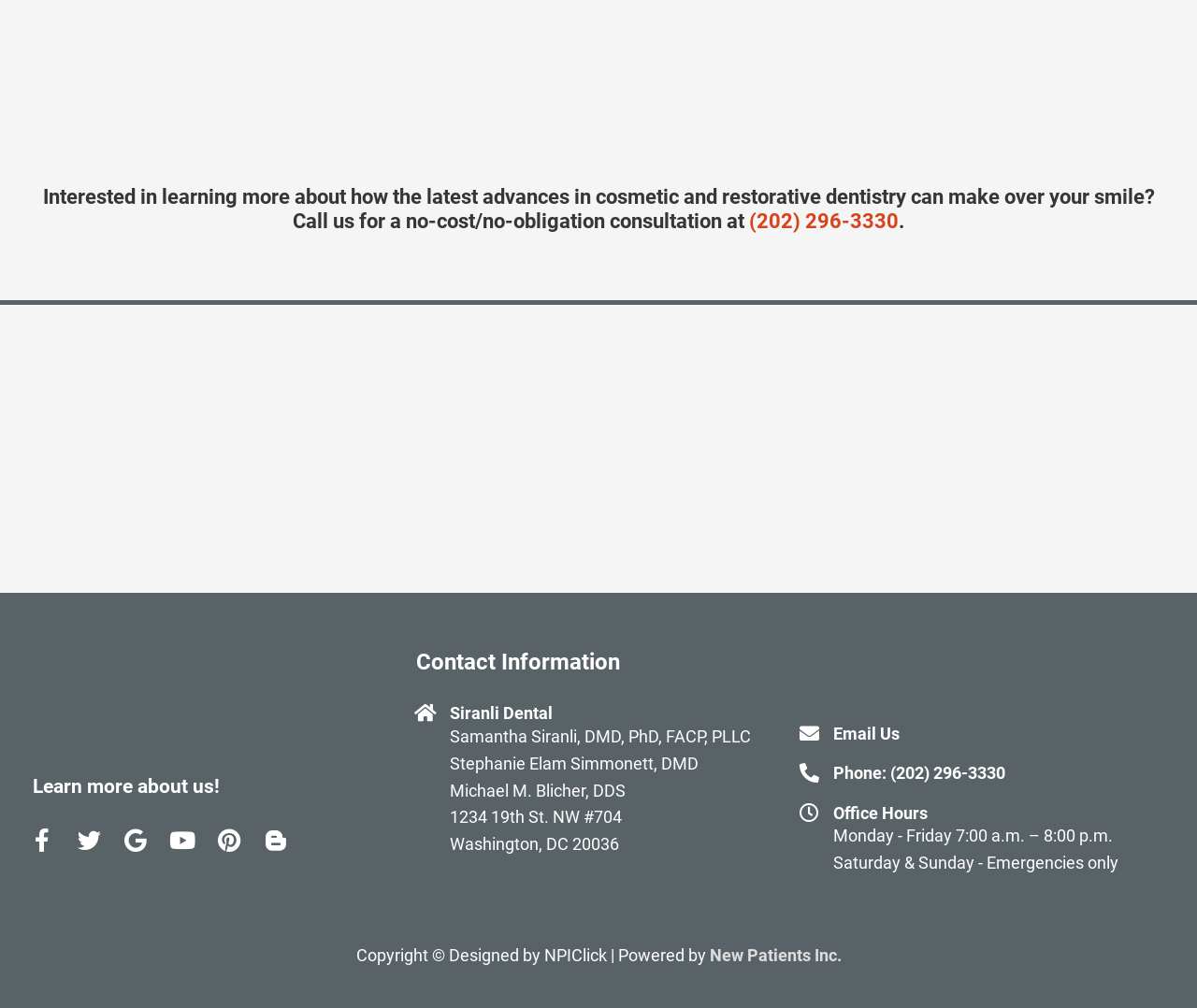Please give the bounding box coordinates of the area that should be clicked to fulfill the following instruction: "Visit PerlMonks". The coordinates should be in the format of four float numbers from 0 to 1, i.e., [left, top, right, bottom].

None